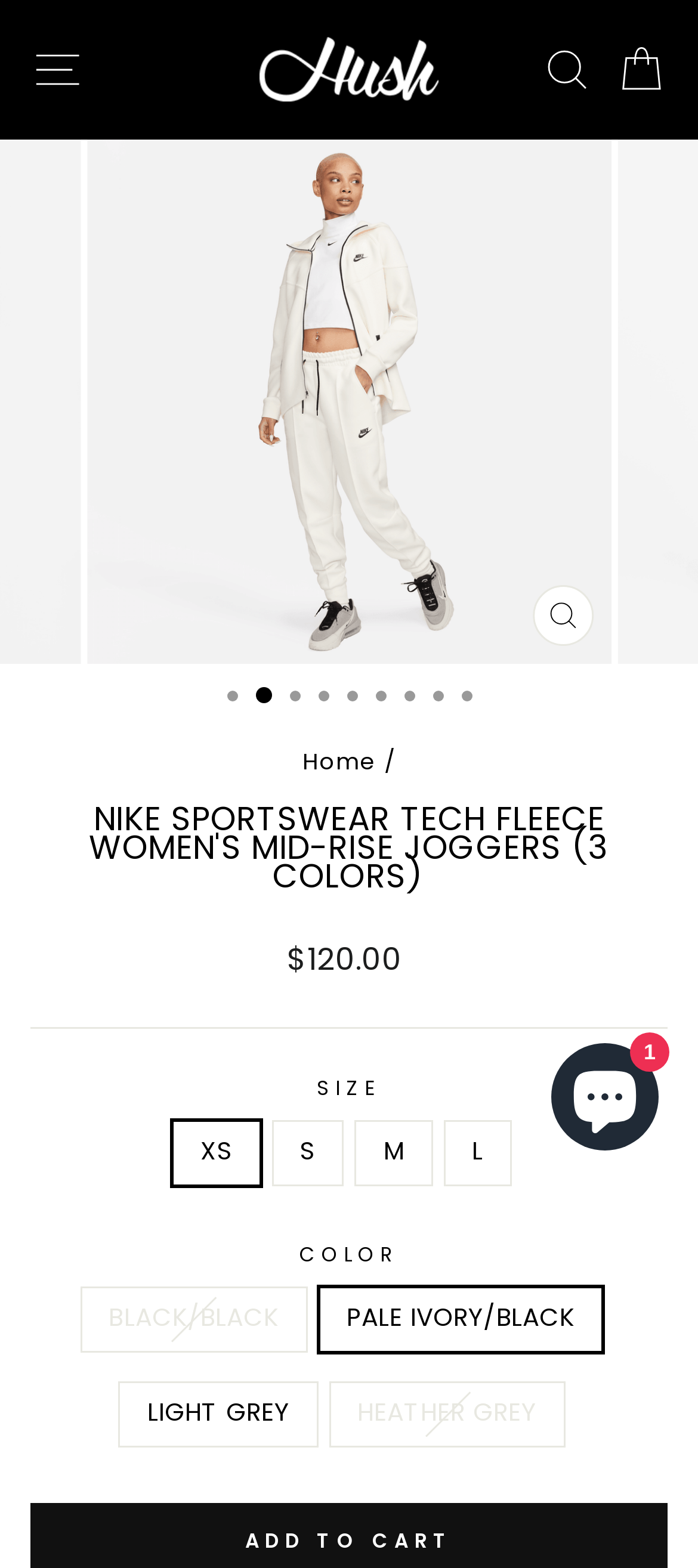Please identify the bounding box coordinates of the area that needs to be clicked to follow this instruction: "Open site navigation".

[0.024, 0.019, 0.14, 0.07]